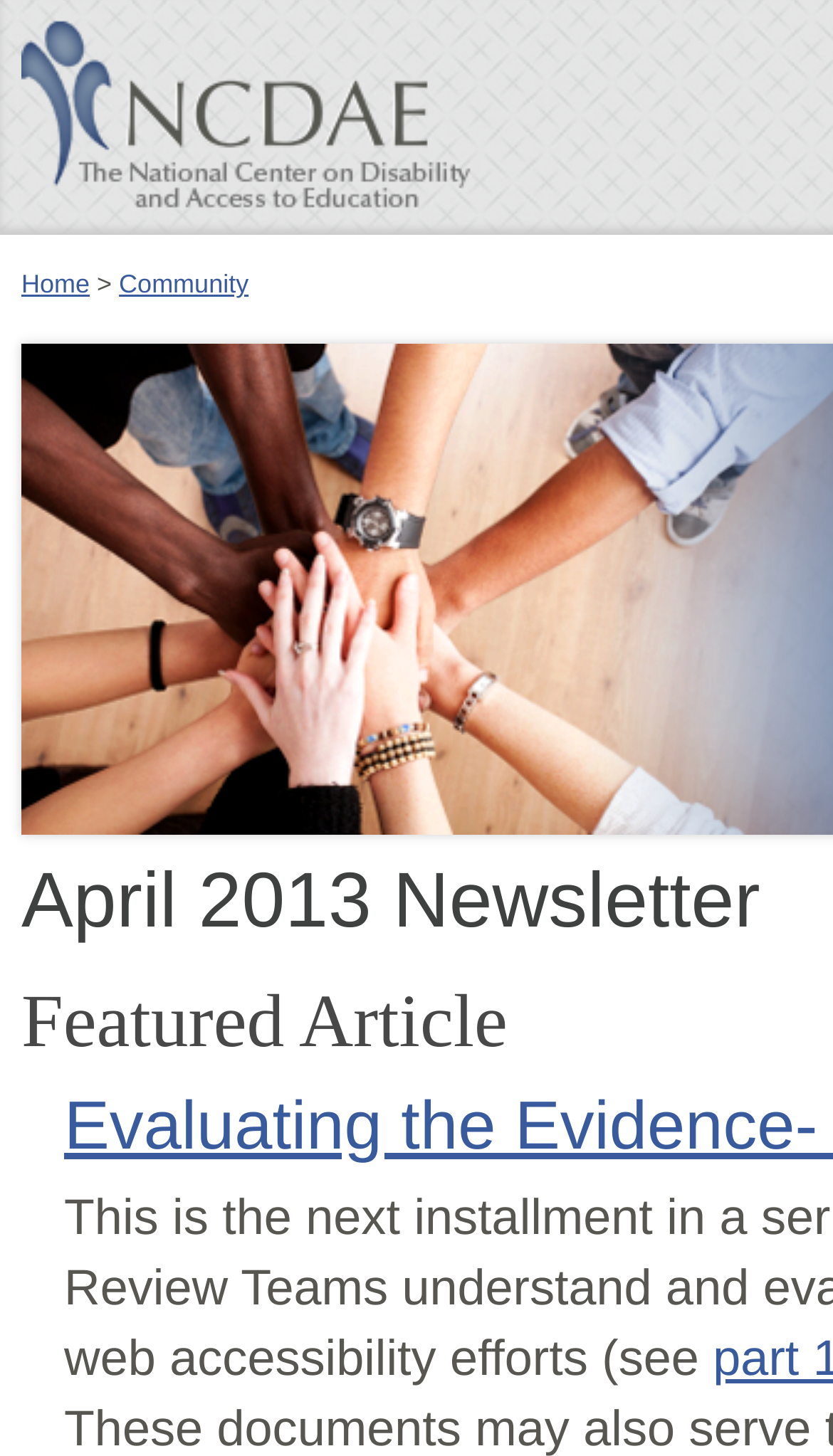From the given element description: "Home", find the bounding box for the UI element. Provide the coordinates as four float numbers between 0 and 1, in the order [left, top, right, bottom].

[0.026, 0.185, 0.108, 0.205]